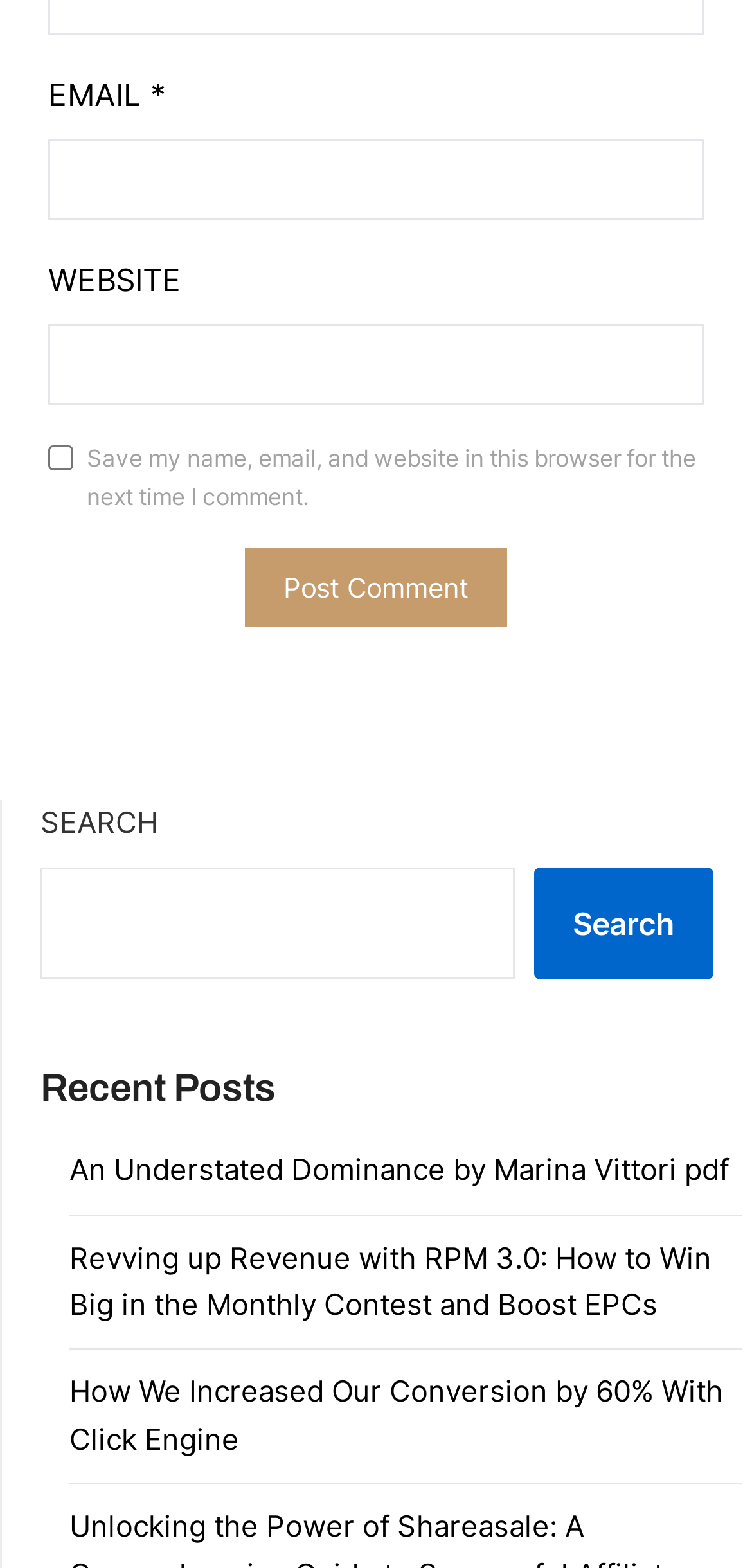Answer in one word or a short phrase: 
What is the label of the first input field?

EMAIL